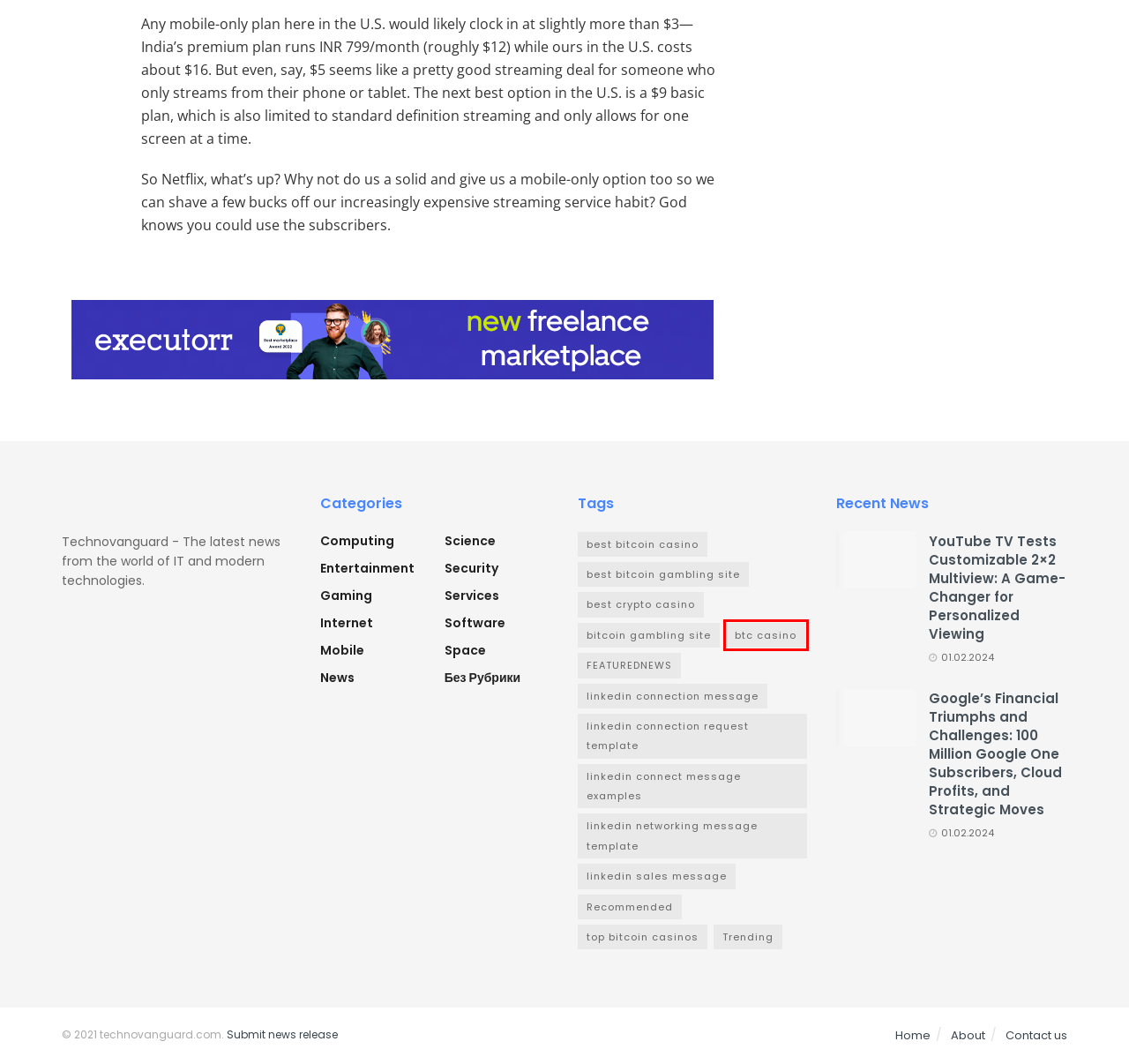A screenshot of a webpage is provided, featuring a red bounding box around a specific UI element. Identify the webpage description that most accurately reflects the new webpage after interacting with the selected element. Here are the candidates:
A. top bitcoin casinos  - Technovanguard — Be at the forefront of technology news
B. btc casino  - Technovanguard — Be at the forefront of technology news
C. best bitcoin gambling site  - Technovanguard — Be at the forefront of technology news
D. Internet  - Technovanguard — Be at the forefront of technology news
E. linkedin sales message  - Technovanguard — Be at the forefront of technology news
F. linkedin connection message  - Technovanguard — Be at the forefront of technology news
G. News  - Technovanguard — Be at the forefront of technology news
H. Recommended  - Technovanguard — Be at the forefront of technology news

B